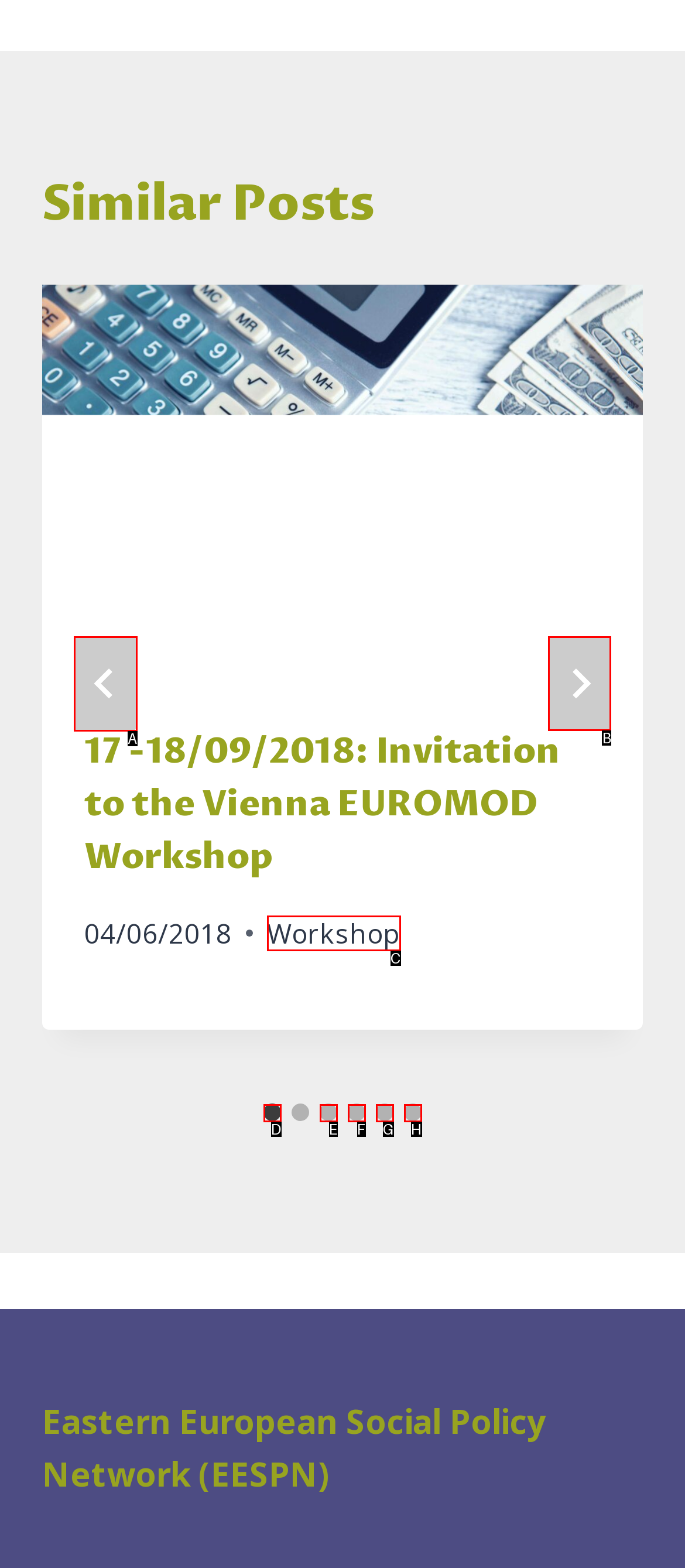Identify the letter of the UI element I need to click to carry out the following instruction: learn about Technology

None